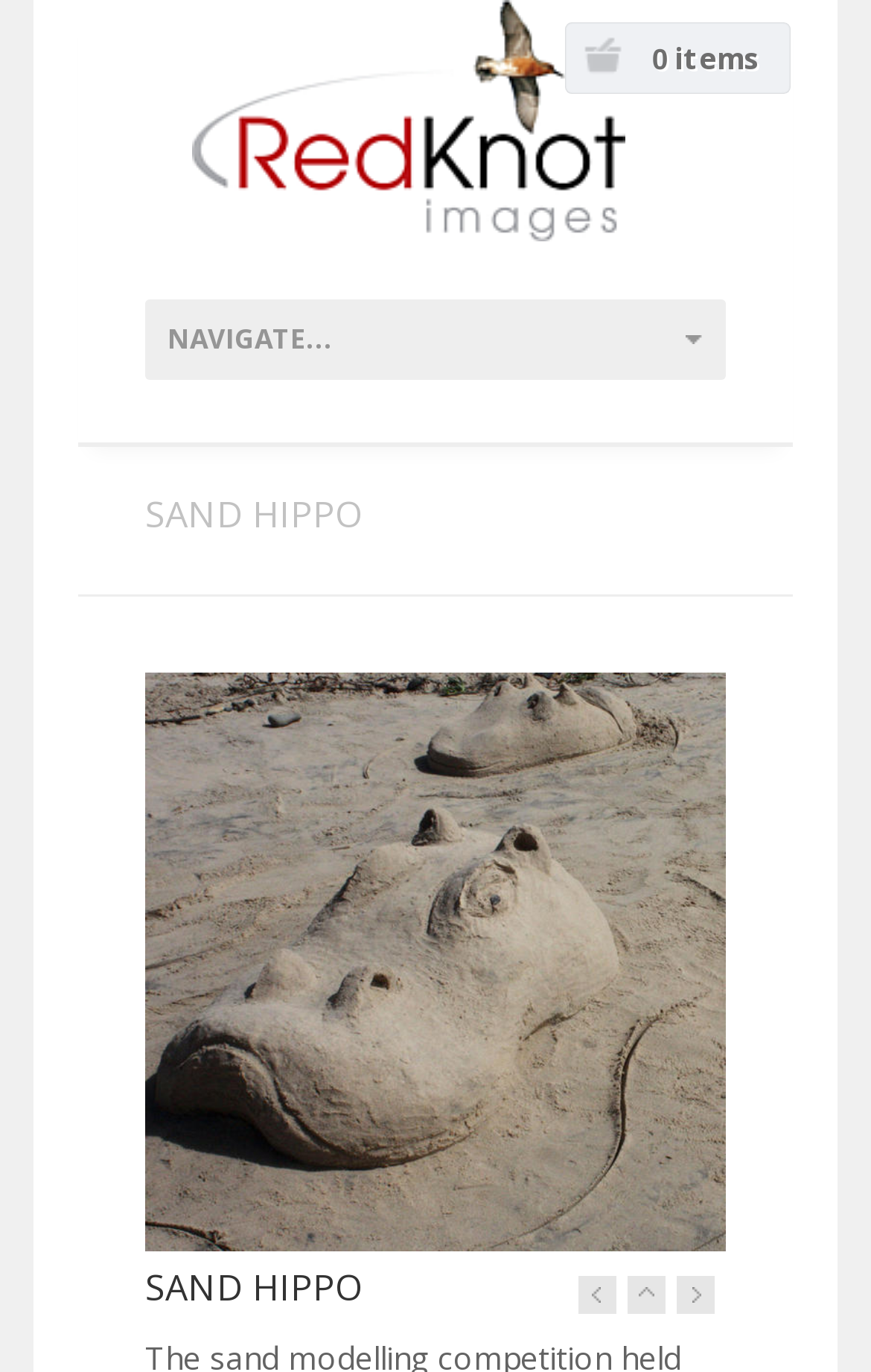Answer briefly with one word or phrase:
What is the alt text of the image?

Red Knot Images